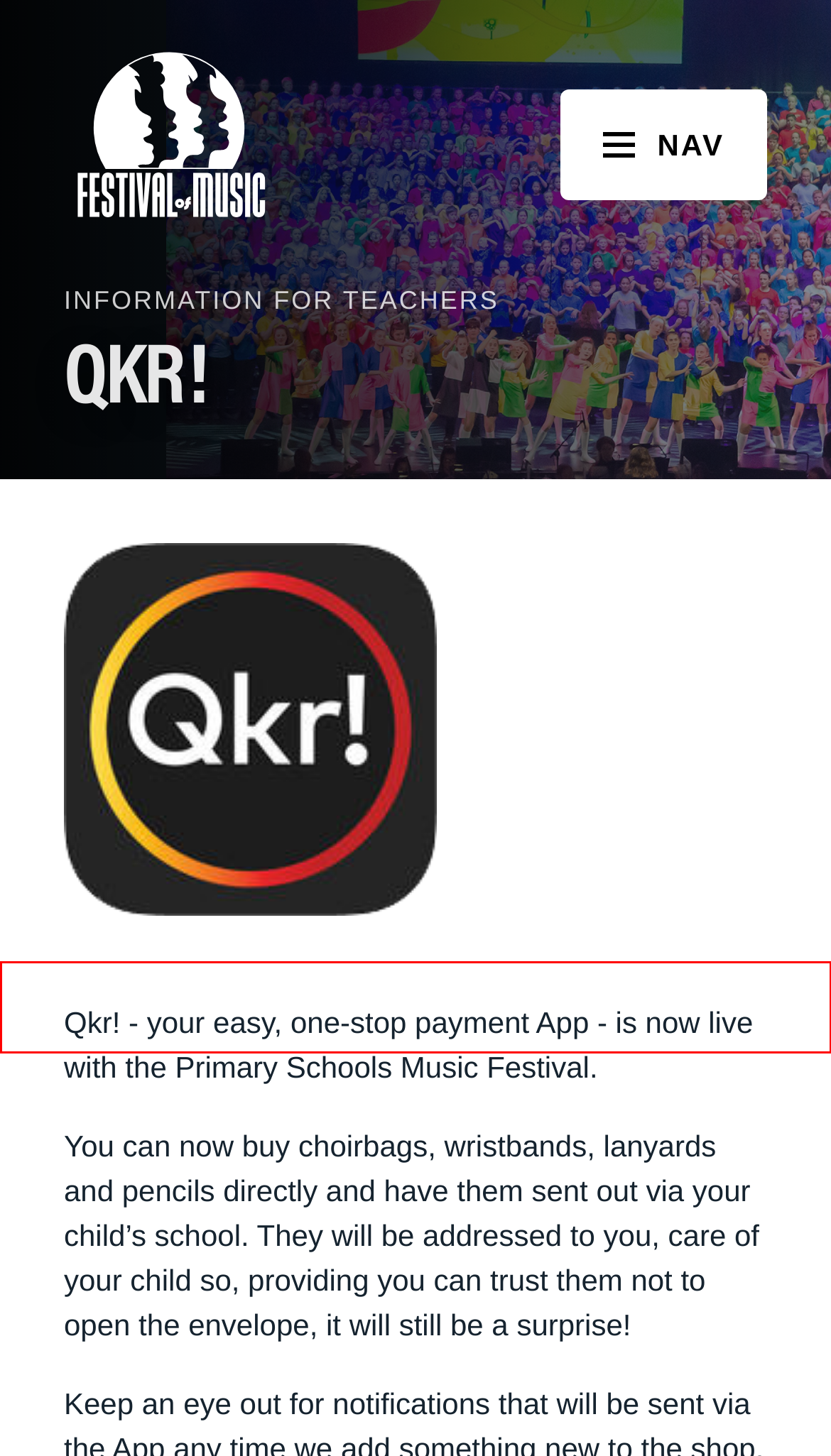You have a screenshot showing a webpage with a red bounding box around a UI element. Choose the webpage description that best matches the new page after clicking the highlighted element. Here are the options:
A. Alto Sax - 1 | Primary Schools Music Festival
B. Clarinet - 2 | Primary Schools Music Festival
C. Trumpet - 2 | Primary Schools Music Festival
D. Contact Us | Primary Schools Music Festival
E. I Must Clean My Room | Primary Schools Music Festival
F. Murray Mallee Festival | Primary Schools Music Festival
G. Tenor Saxophone | Primary Schools Music Festival
H. SAPPS Music Society | Primary Schools Music Festival

D